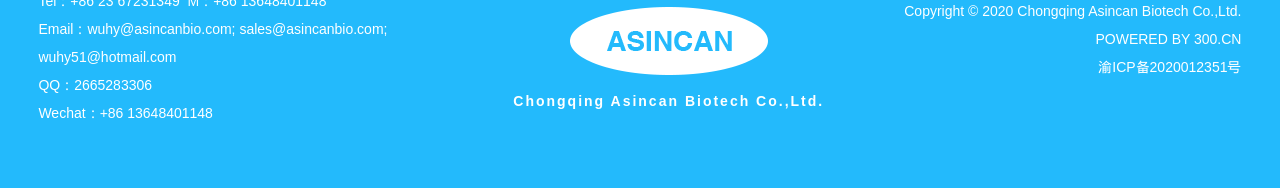Please determine the bounding box coordinates for the element with the description: "POWERED BY 300.CN".

[0.856, 0.163, 0.97, 0.248]